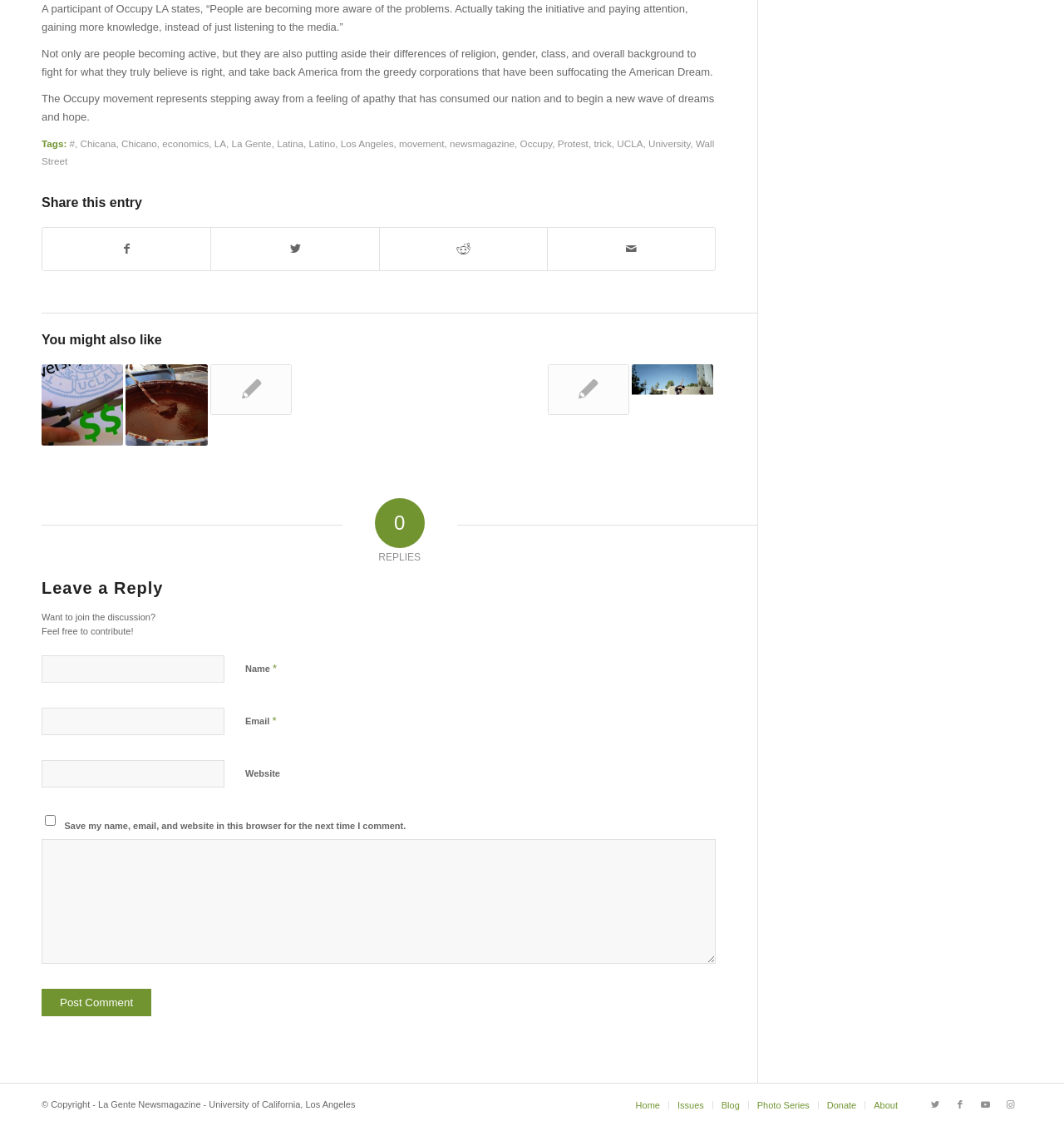What is the main topic of this webpage? Please answer the question using a single word or phrase based on the image.

Occupy movement